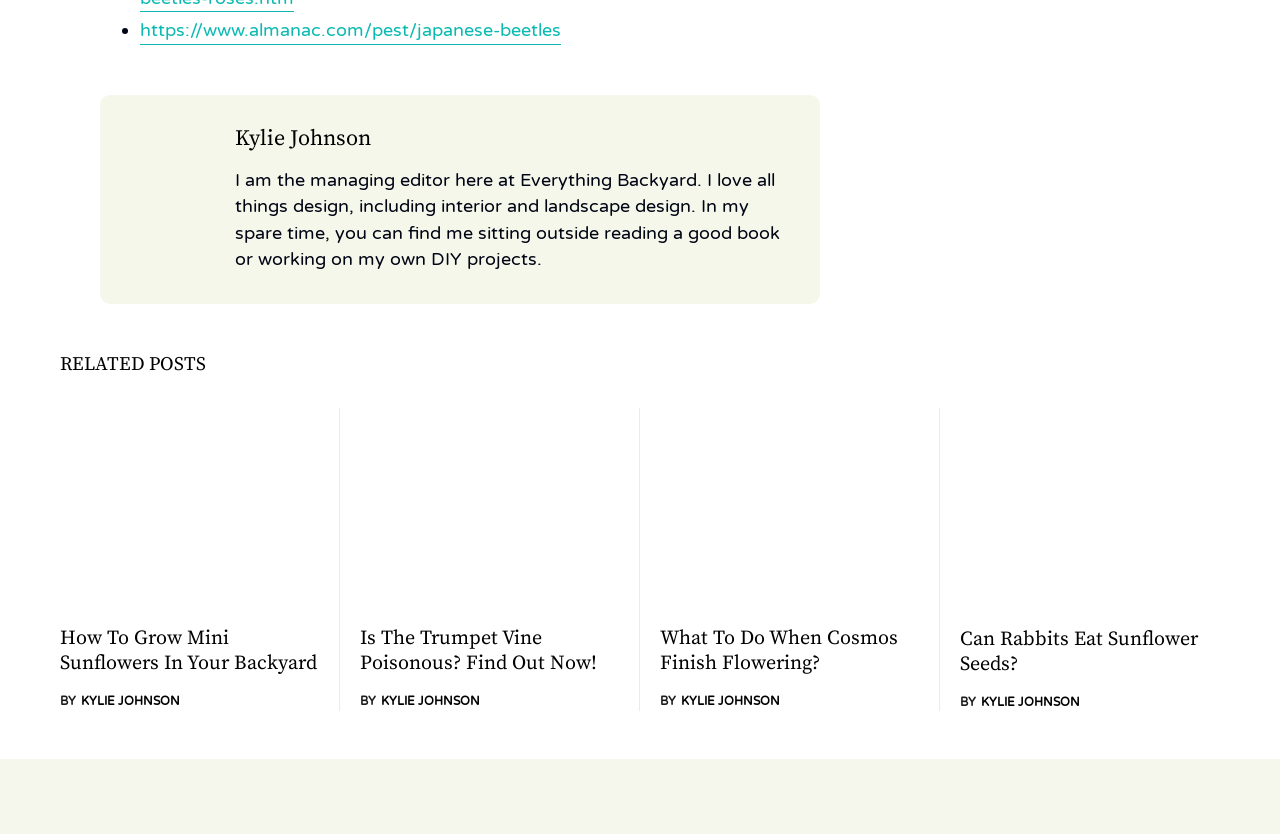Please find the bounding box coordinates (top-left x, top-left y, bottom-right x, bottom-right y) in the screenshot for the UI element described as follows: https://www.almanac.com/pest/japanese-beetles

[0.109, 0.023, 0.438, 0.054]